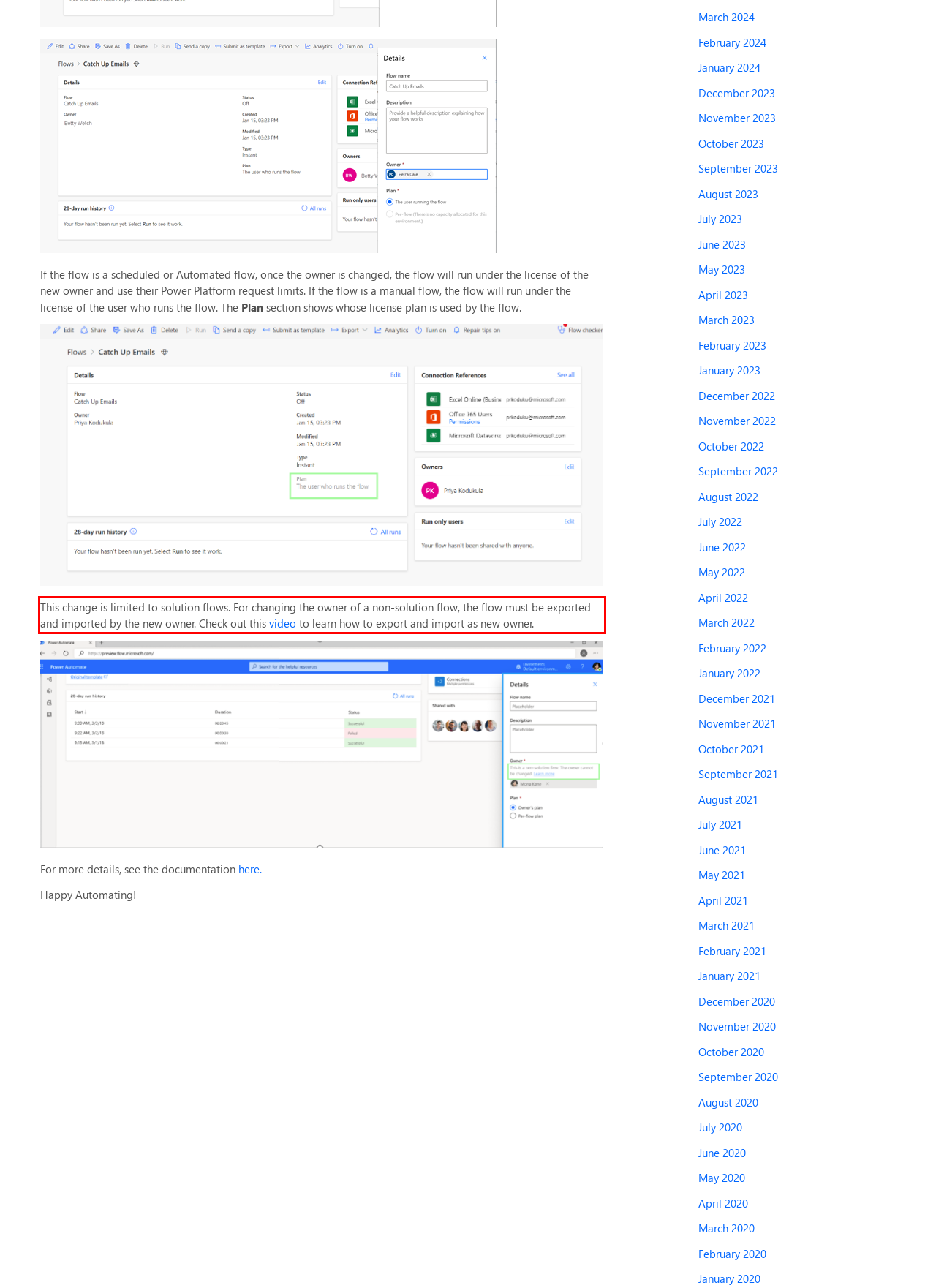Identify the text within the red bounding box on the webpage screenshot and generate the extracted text content.

This change is limited to solution flows. For changing the owner of a non-solution flow, the flow must be exported and imported by the new owner. Check out this video to learn how to export and import as new owner.